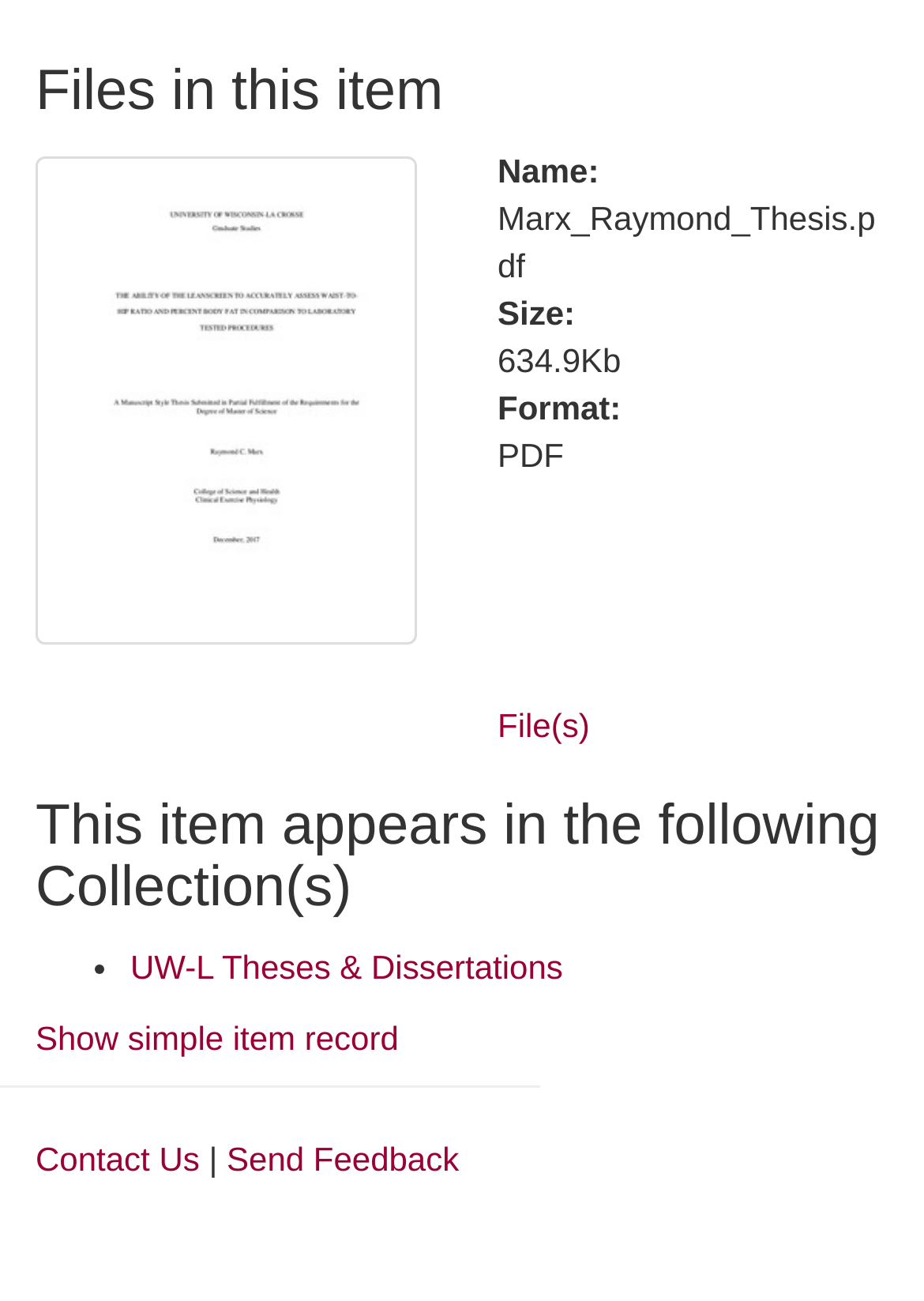Using the description "Show simple item record", predict the bounding box of the relevant HTML element.

[0.038, 0.784, 0.431, 0.813]